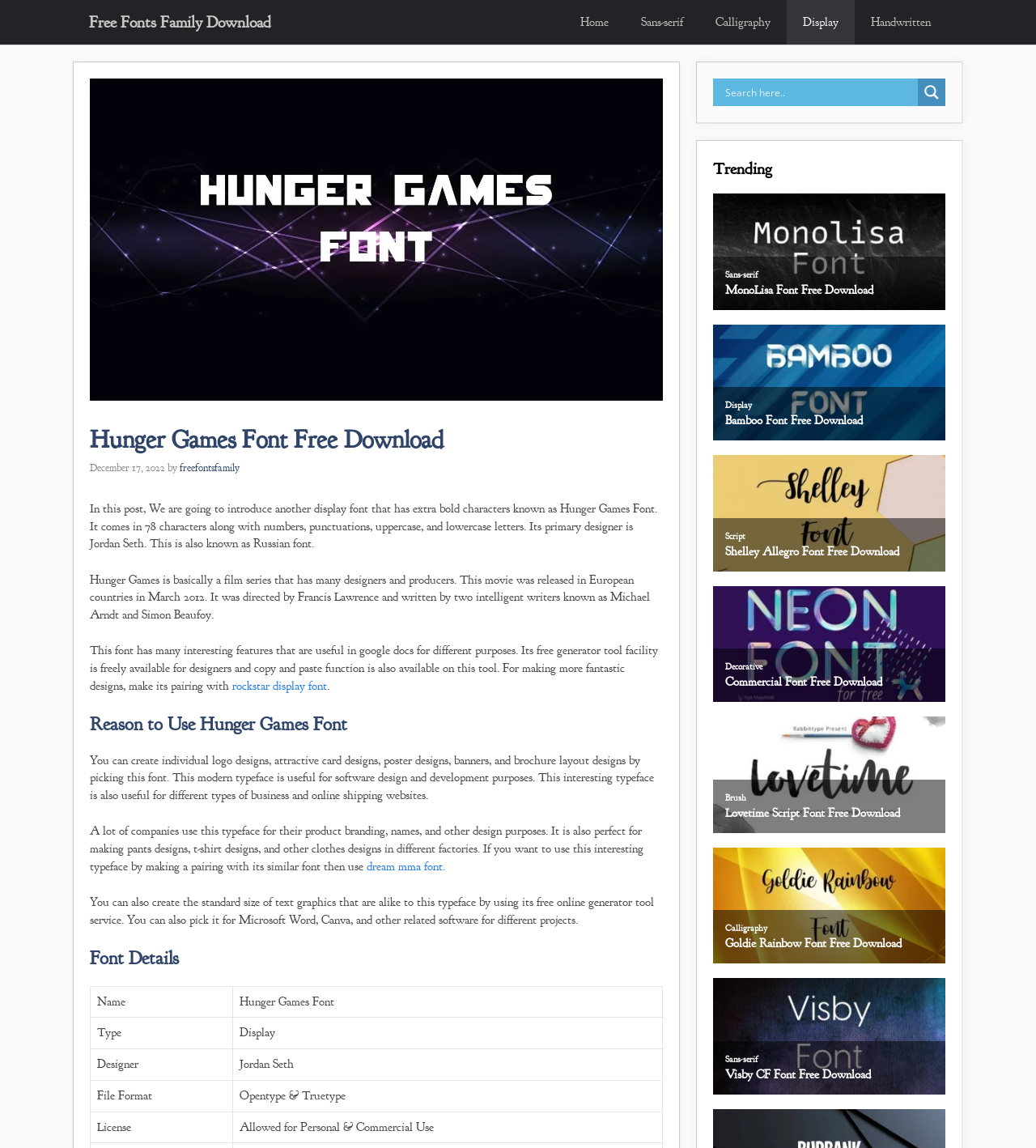How many characters does the Hunger Games Font come with?
Based on the image, please offer an in-depth response to the question.

I found the answer by reading the text that describes the font, specifically the section that mentions the number of characters.